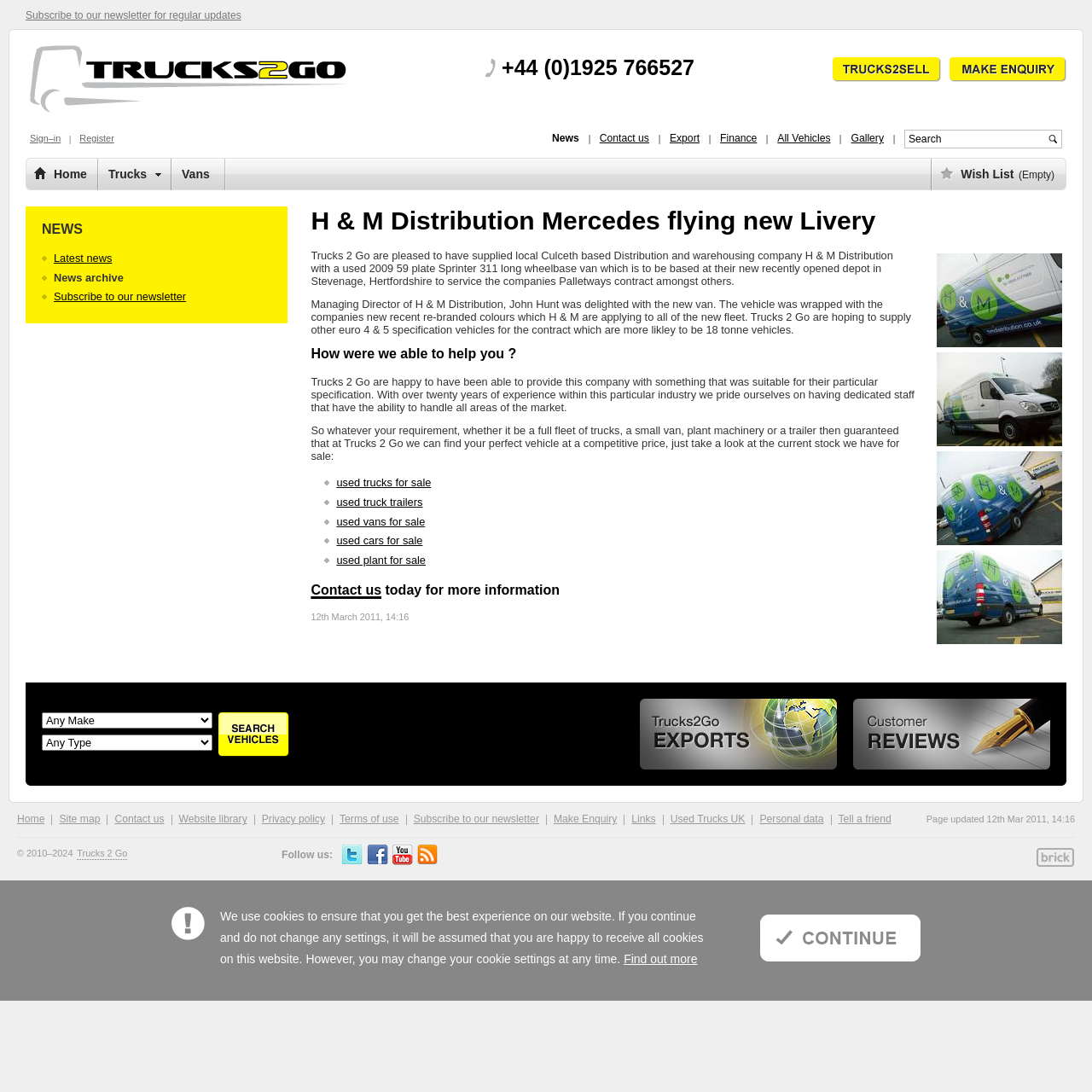Determine the bounding box coordinates of the clickable element to complete this instruction: "Go to the Trucks page". Provide the coordinates in the format of four float numbers between 0 and 1, [left, top, right, bottom].

[0.09, 0.145, 0.157, 0.174]